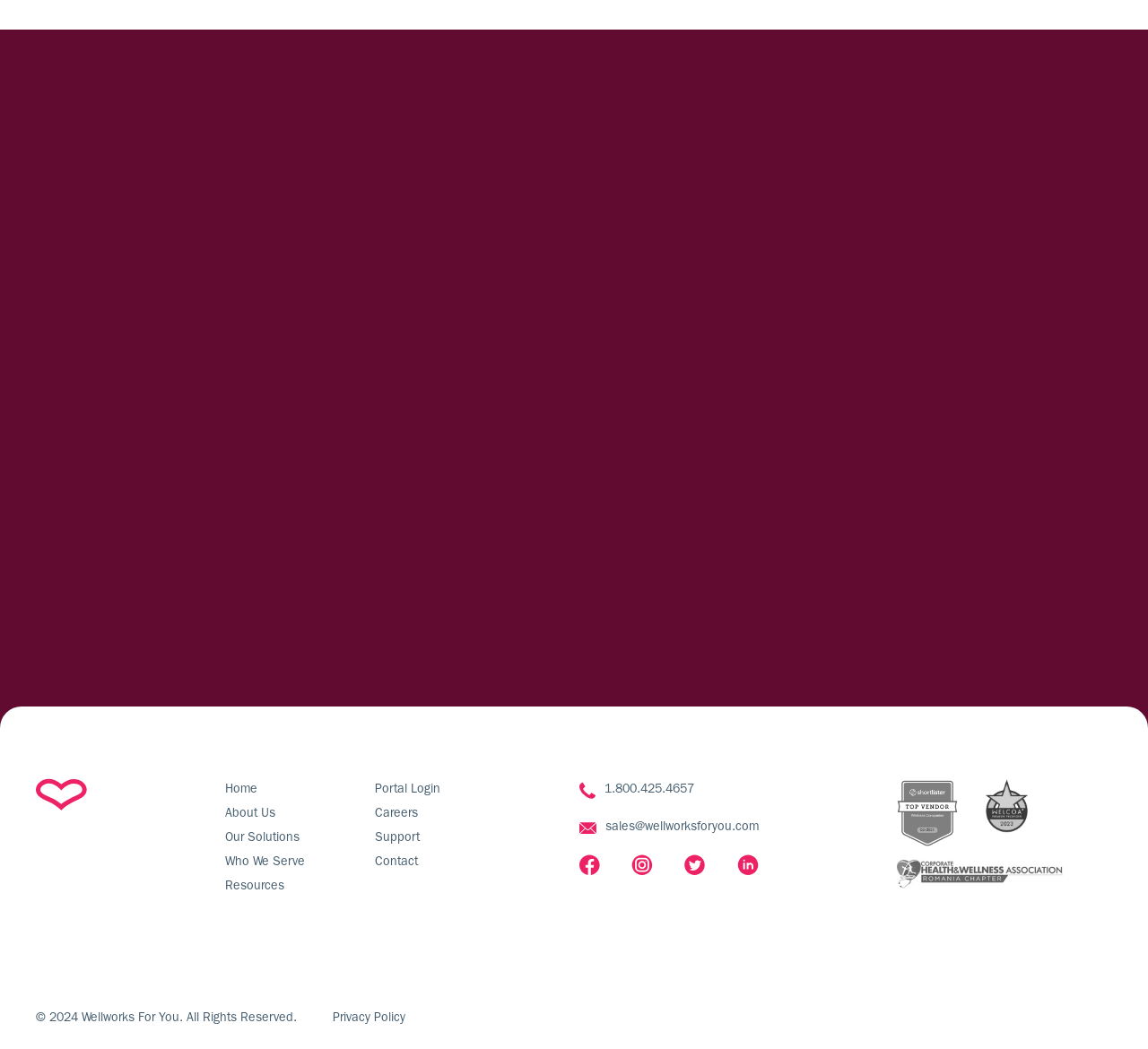Kindly provide the bounding box coordinates of the section you need to click on to fulfill the given instruction: "Learn more about the company".

[0.196, 0.765, 0.24, 0.788]